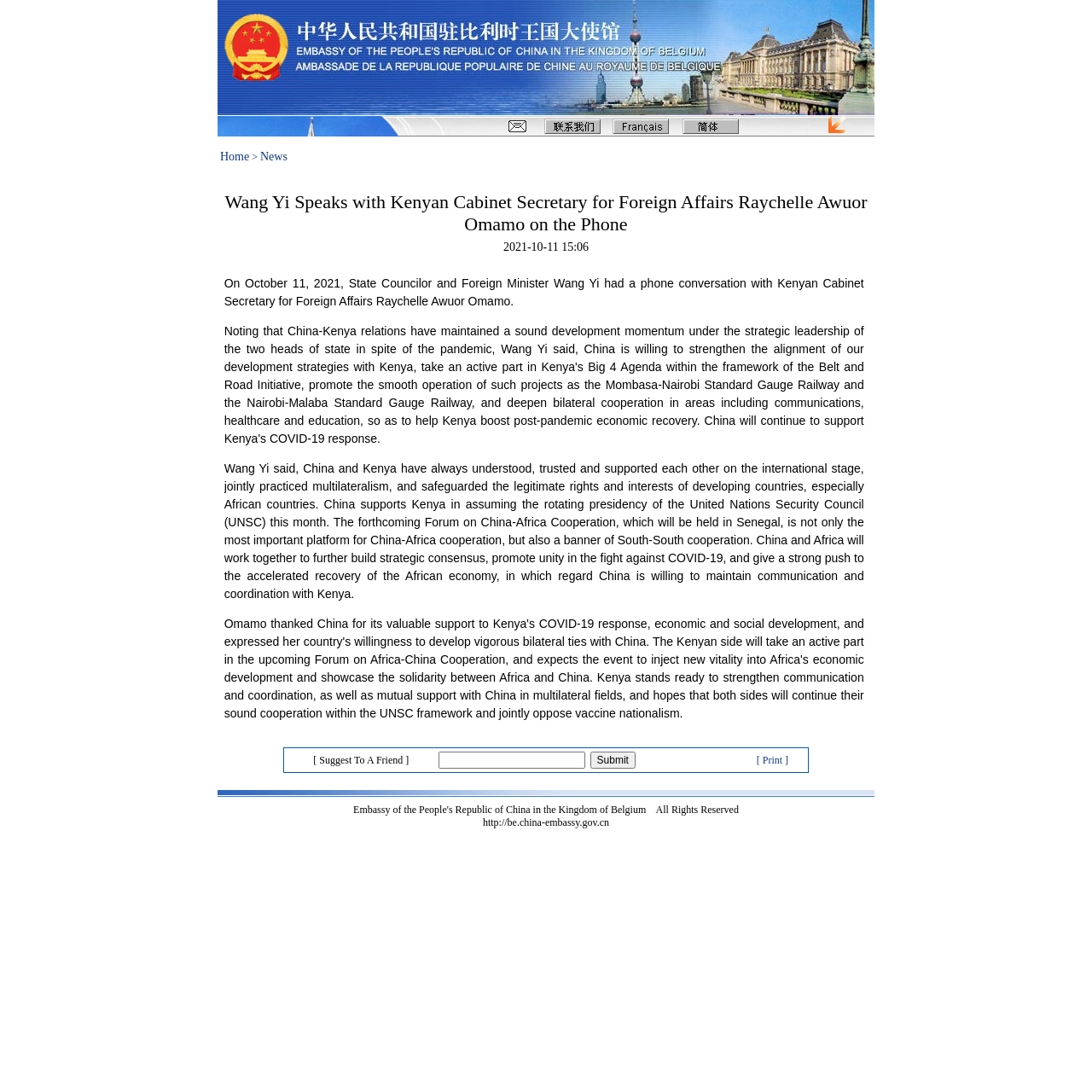Using the image as a reference, answer the following question in as much detail as possible:
What is the relationship between China and Kenya?

According to the text, China and Kenya have always understood, trusted and supported each other on the international stage, jointly practiced multilateralism, and safeguarded the legitimate rights and interests of developing countries, especially African countries, indicating a friendly and cooperative relationship between the two countries.